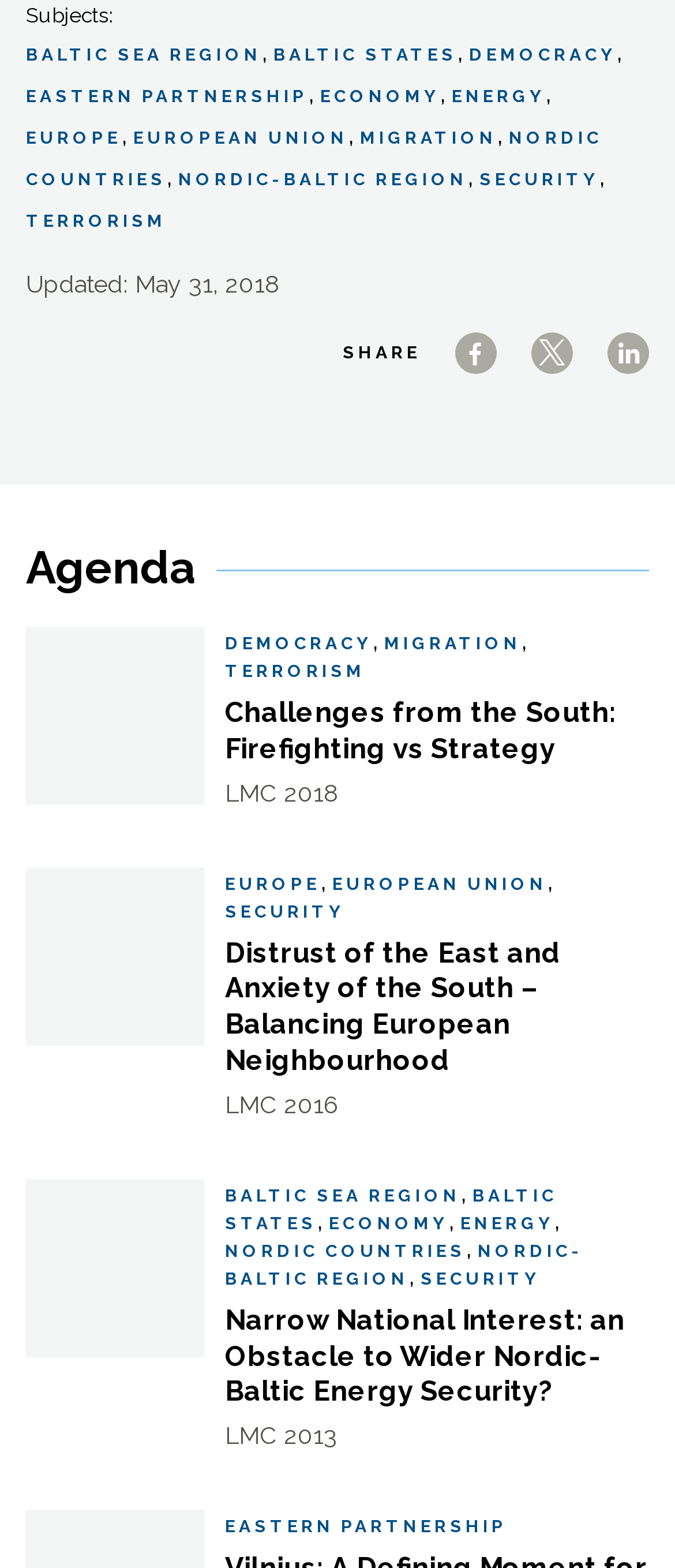Select the bounding box coordinates of the element I need to click to carry out the following instruction: "Click on the 'EUROPE' link".

[0.333, 0.557, 0.474, 0.569]